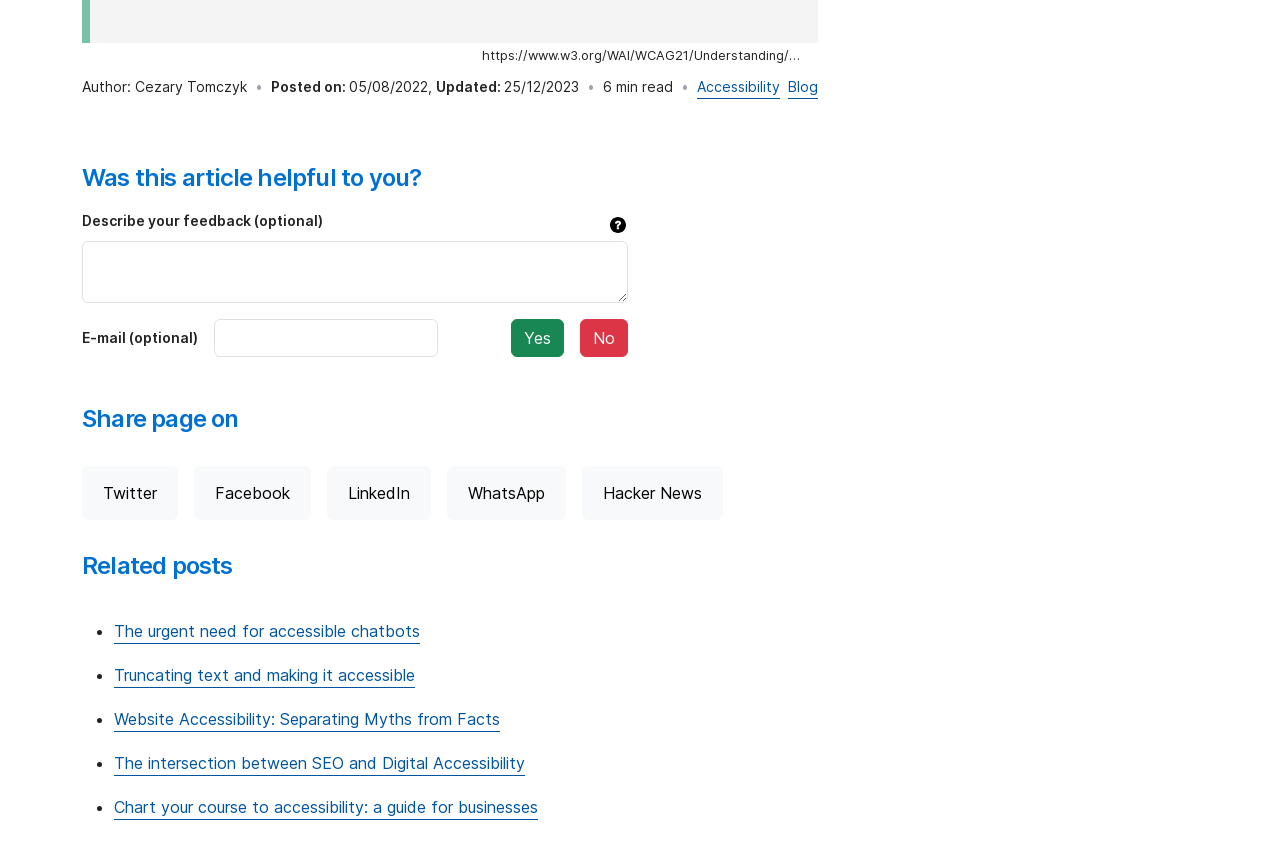Please find the bounding box coordinates of the clickable region needed to complete the following instruction: "Provide your feedback". The bounding box coordinates must consist of four float numbers between 0 and 1, i.e., [left, top, right, bottom].

[0.064, 0.285, 0.491, 0.358]